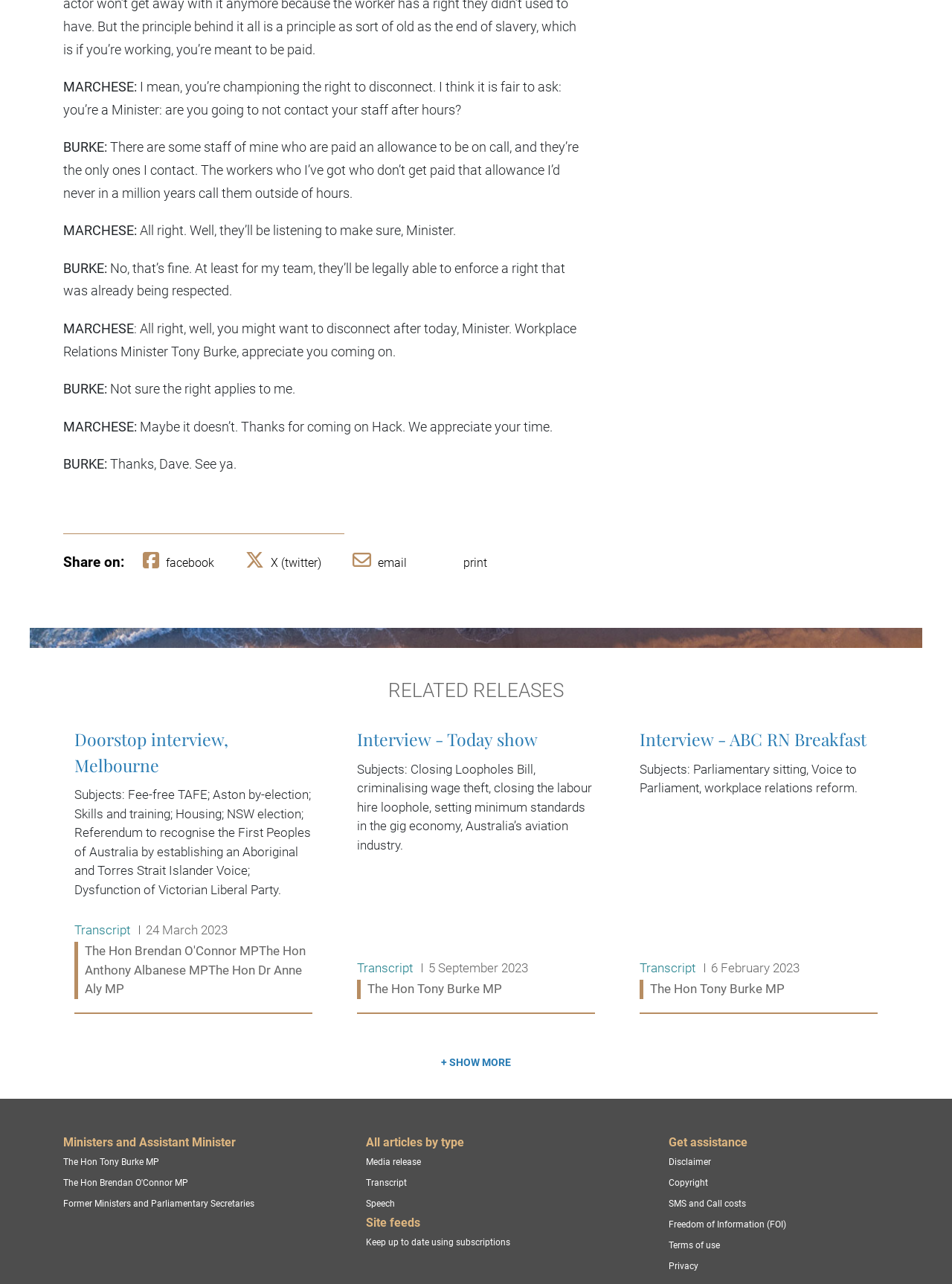Please find the bounding box for the UI element described by: "Media release".

[0.384, 0.897, 0.585, 0.913]